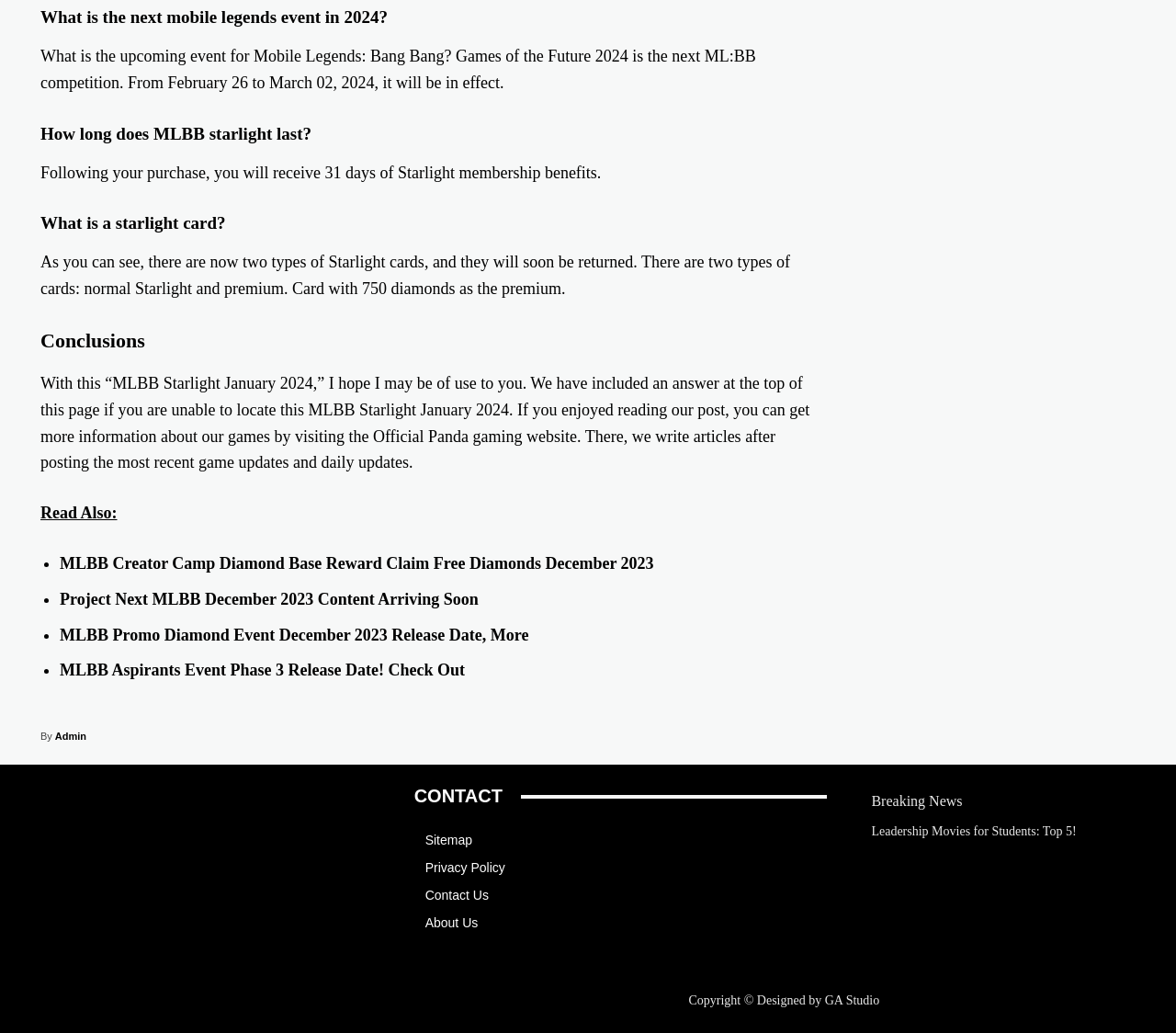Please locate the bounding box coordinates of the element's region that needs to be clicked to follow the instruction: "Read the 'What is the next mobile legends event in 2024?' heading". The bounding box coordinates should be provided as four float numbers between 0 and 1, i.e., [left, top, right, bottom].

[0.034, 0.004, 0.7, 0.029]